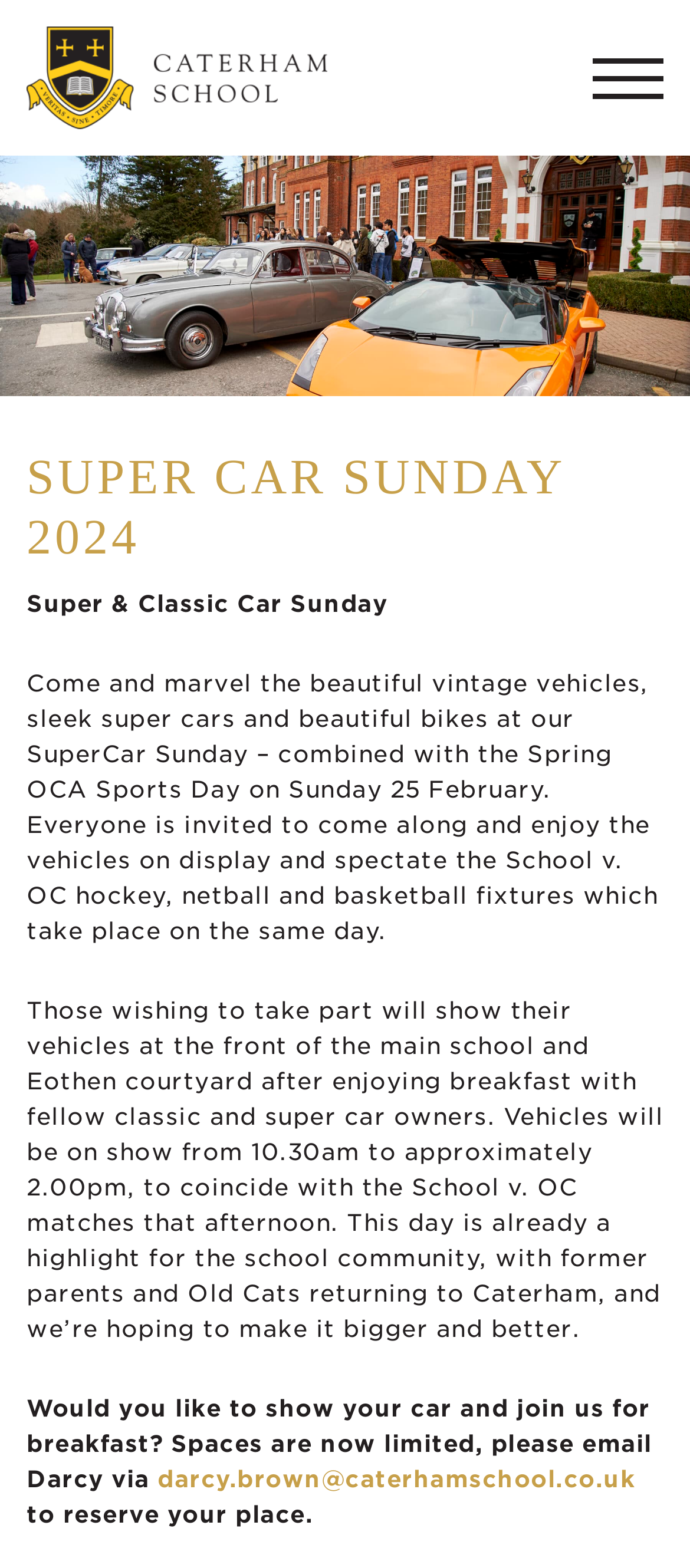Review the image closely and give a comprehensive answer to the question: What is the purpose of the email address provided?

I found the purpose of the email address by reading the surrounding text that says 'Would you like to show your car and join us for breakfast? Spaces are now limited, please email Darcy via...' and then looking at the link element with the email address, which implies that the email address is for reserving a place.